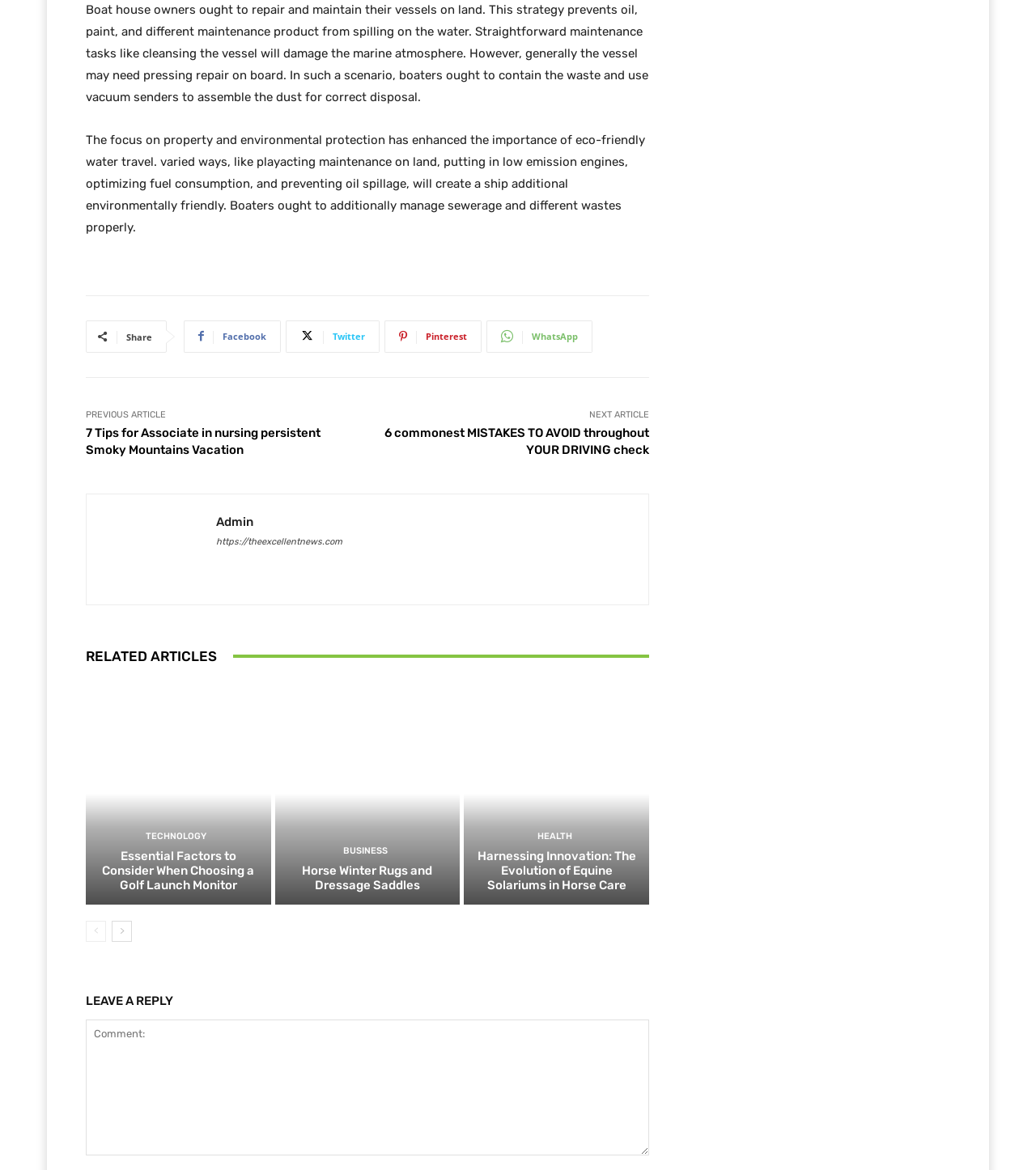Find the bounding box coordinates of the element to click in order to complete this instruction: "Share this article on Facebook". The bounding box coordinates must be four float numbers between 0 and 1, denoted as [left, top, right, bottom].

[0.177, 0.274, 0.271, 0.301]